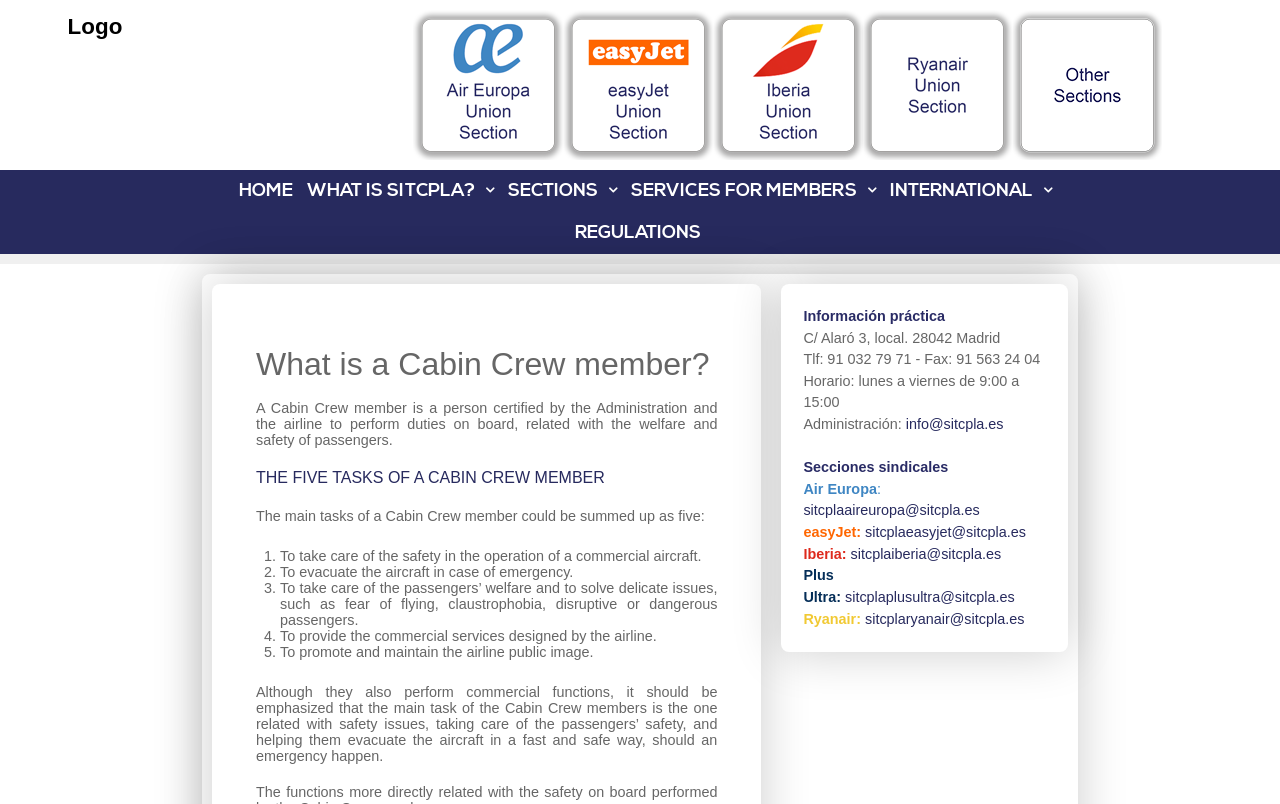Please identify the bounding box coordinates of the element's region that I should click in order to complete the following instruction: "Click the sitcplaaireuropa@sitcpla.es link". The bounding box coordinates consist of four float numbers between 0 and 1, i.e., [left, top, right, bottom].

[0.628, 0.625, 0.765, 0.645]